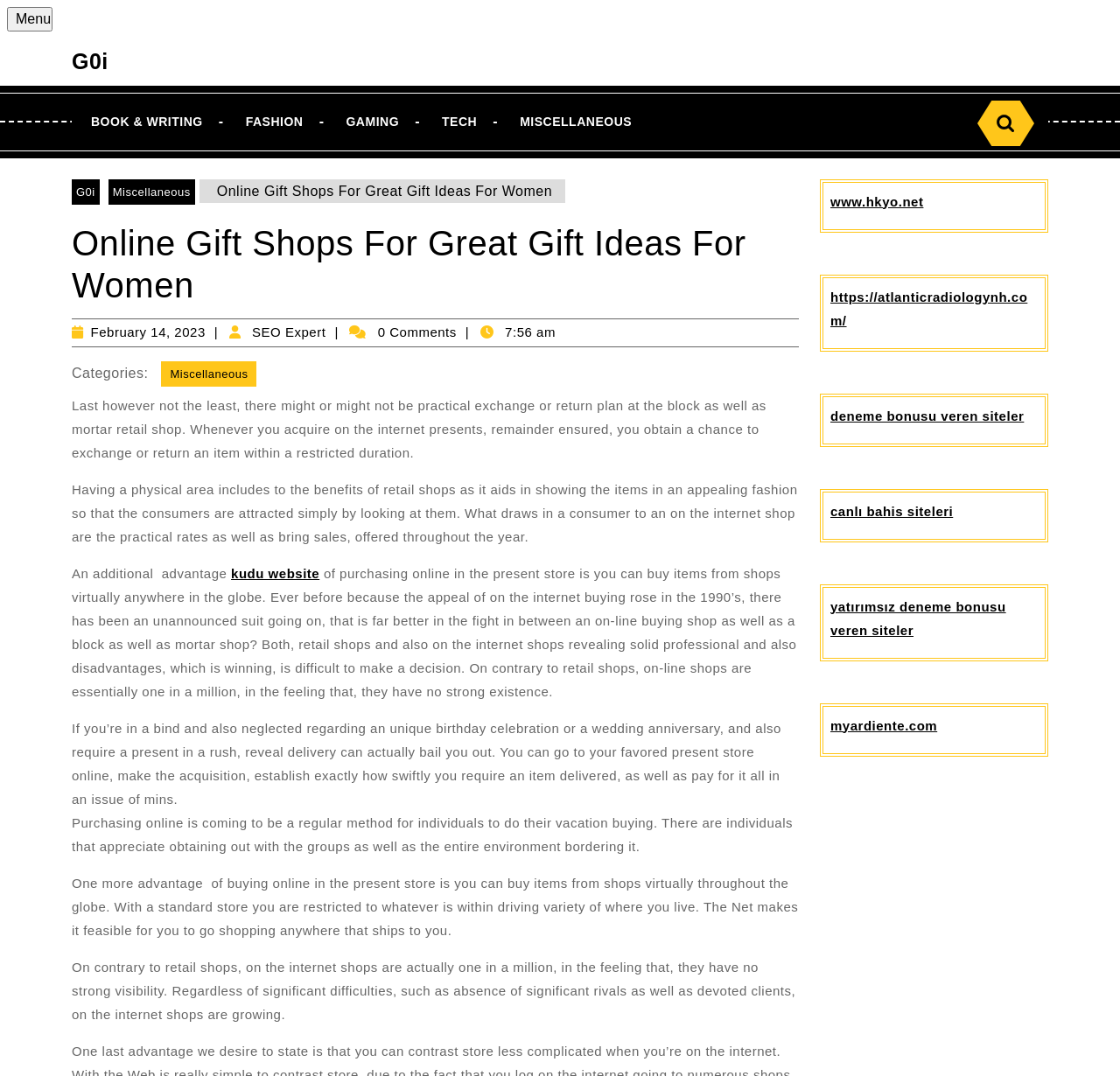Can you determine the bounding box coordinates of the area that needs to be clicked to fulfill the following instruction: "Visit the 'kudu website'"?

[0.206, 0.526, 0.285, 0.539]